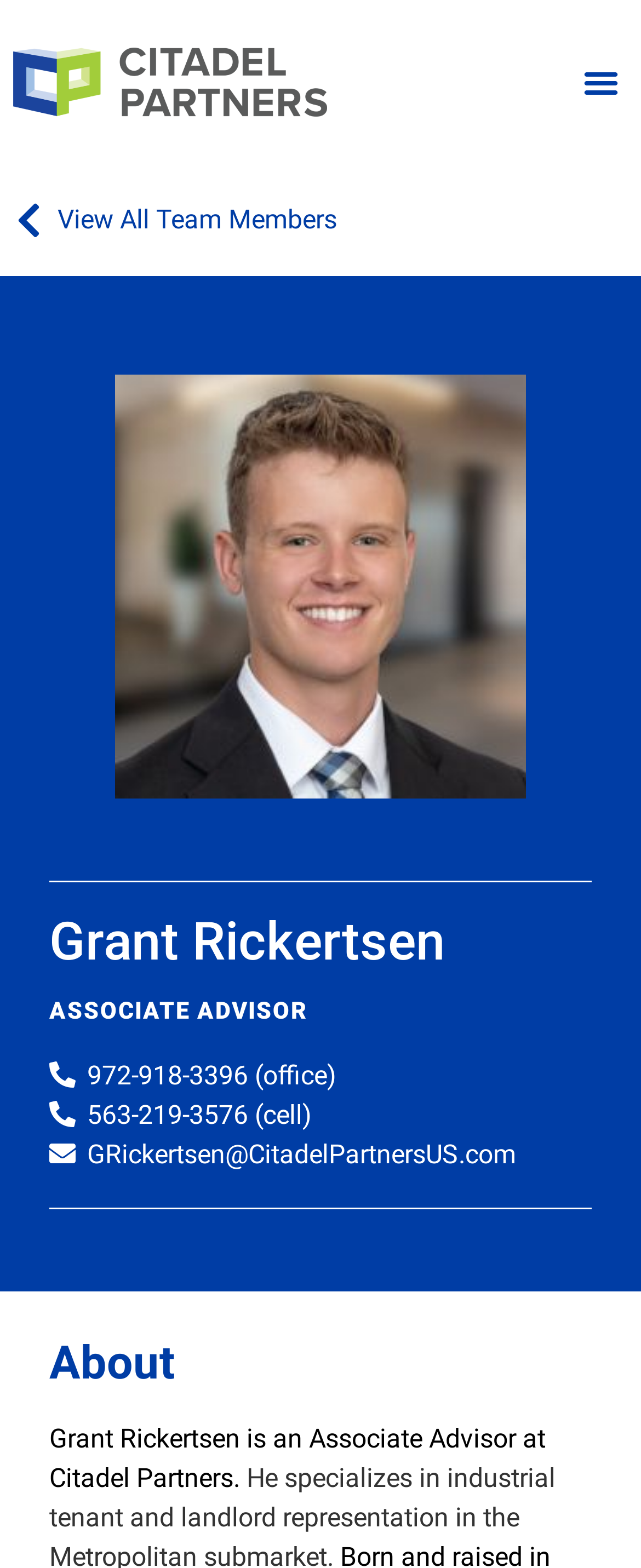Please locate the UI element described by "Privacy Policy" and provide its bounding box coordinates.

None